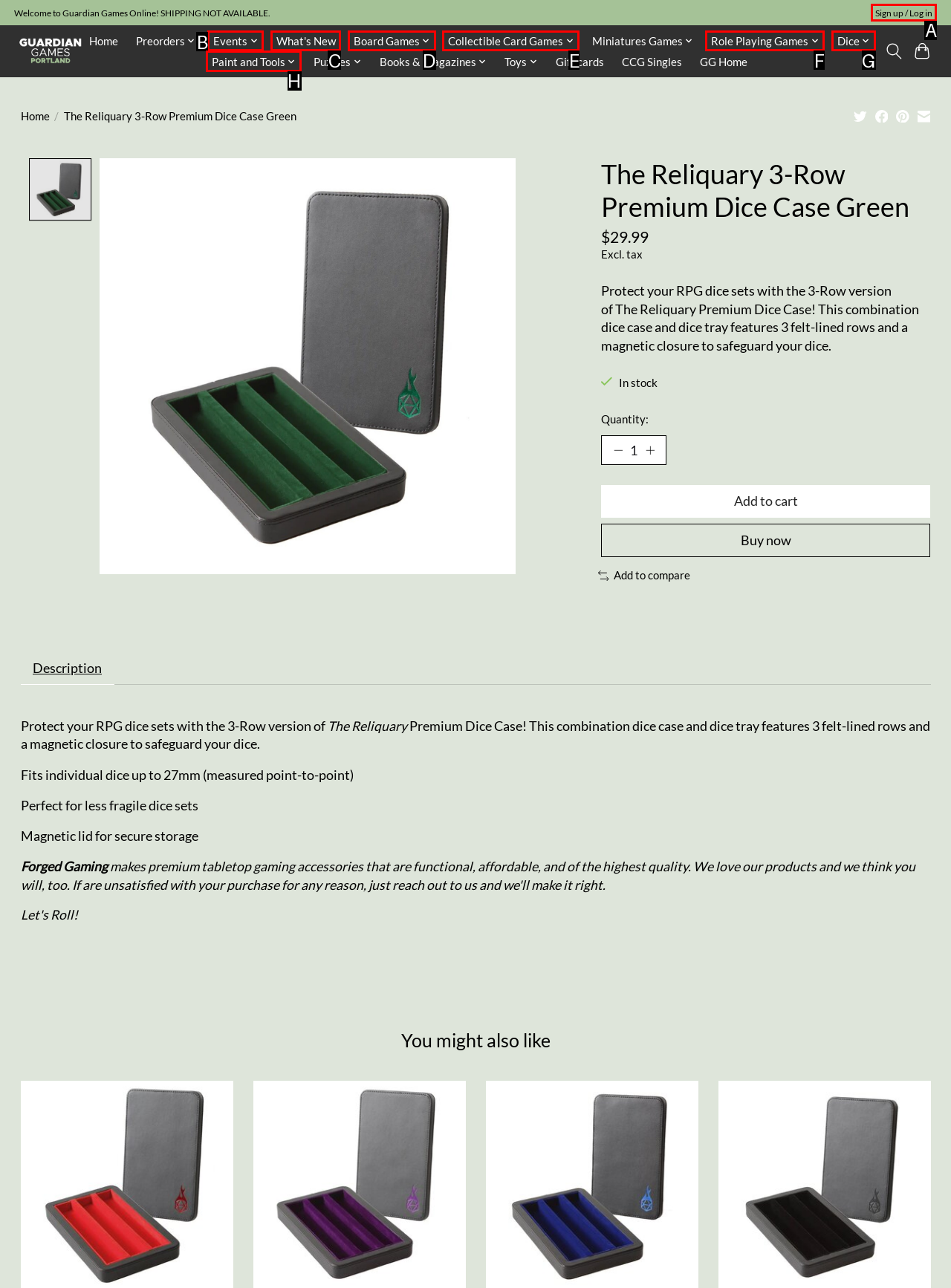Please identify the UI element that matches the description: Sign up / Log in
Respond with the letter of the correct option.

A